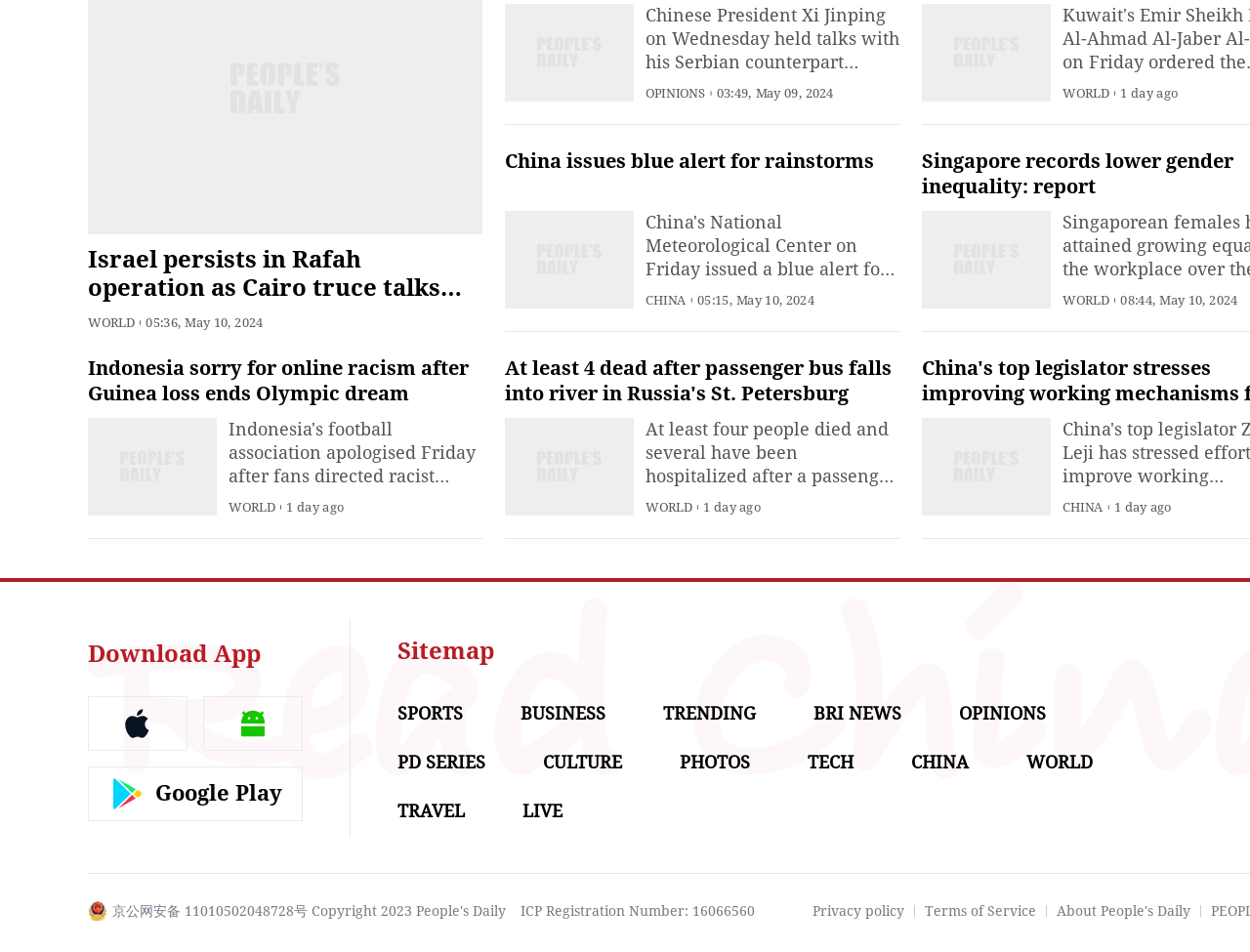Please identify the bounding box coordinates of the area that needs to be clicked to fulfill the following instruction: "Download the People's Daily English language App."

[0.07, 0.672, 0.209, 0.701]